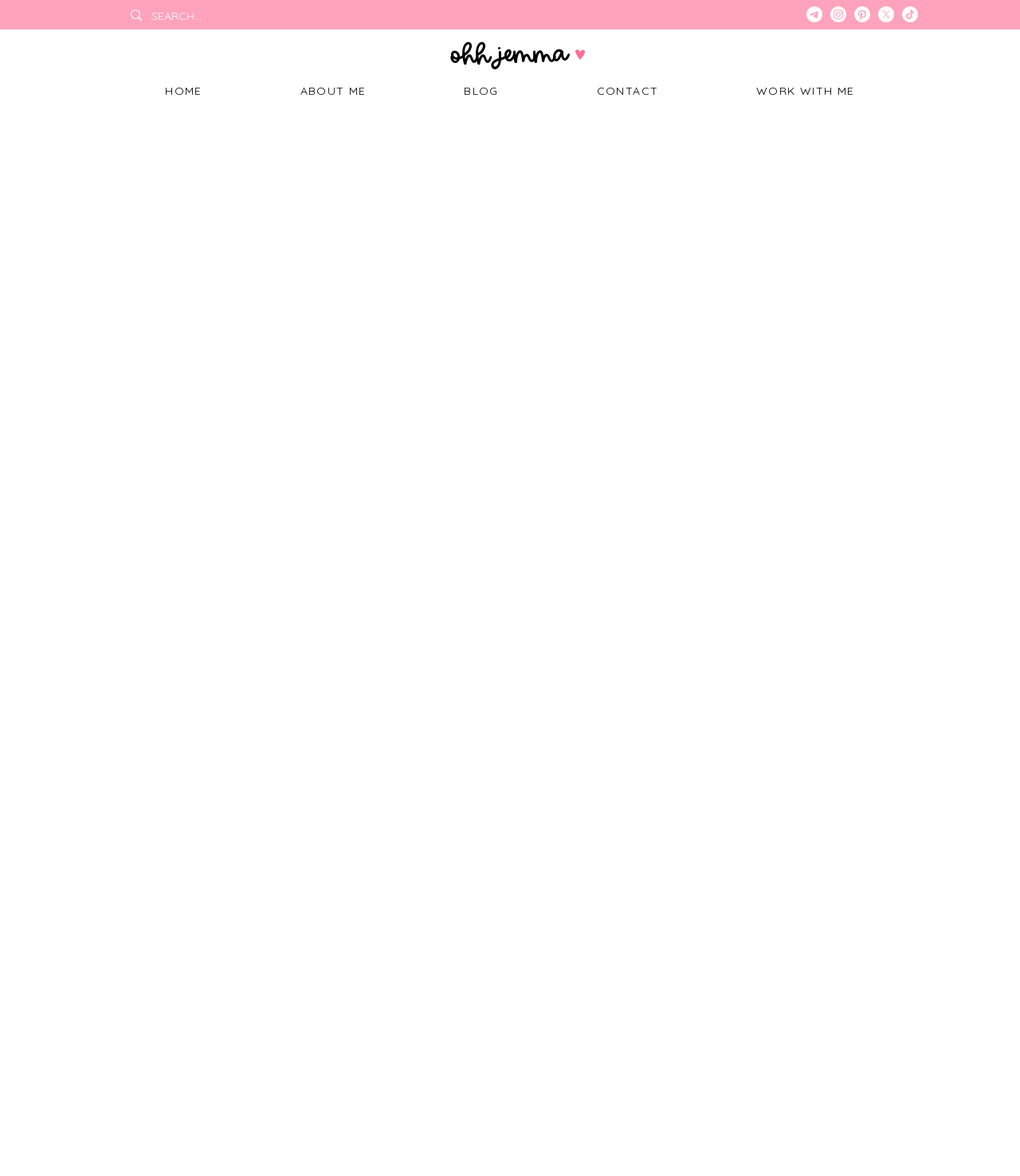What is the name of the social media platform with an icon next to 'Telegram'?
Using the details from the image, give an elaborate explanation to answer the question.

By examining the social bar section, I found a list of social media platforms with their corresponding icons. The icon next to 'Telegram' is 'Instagram'.